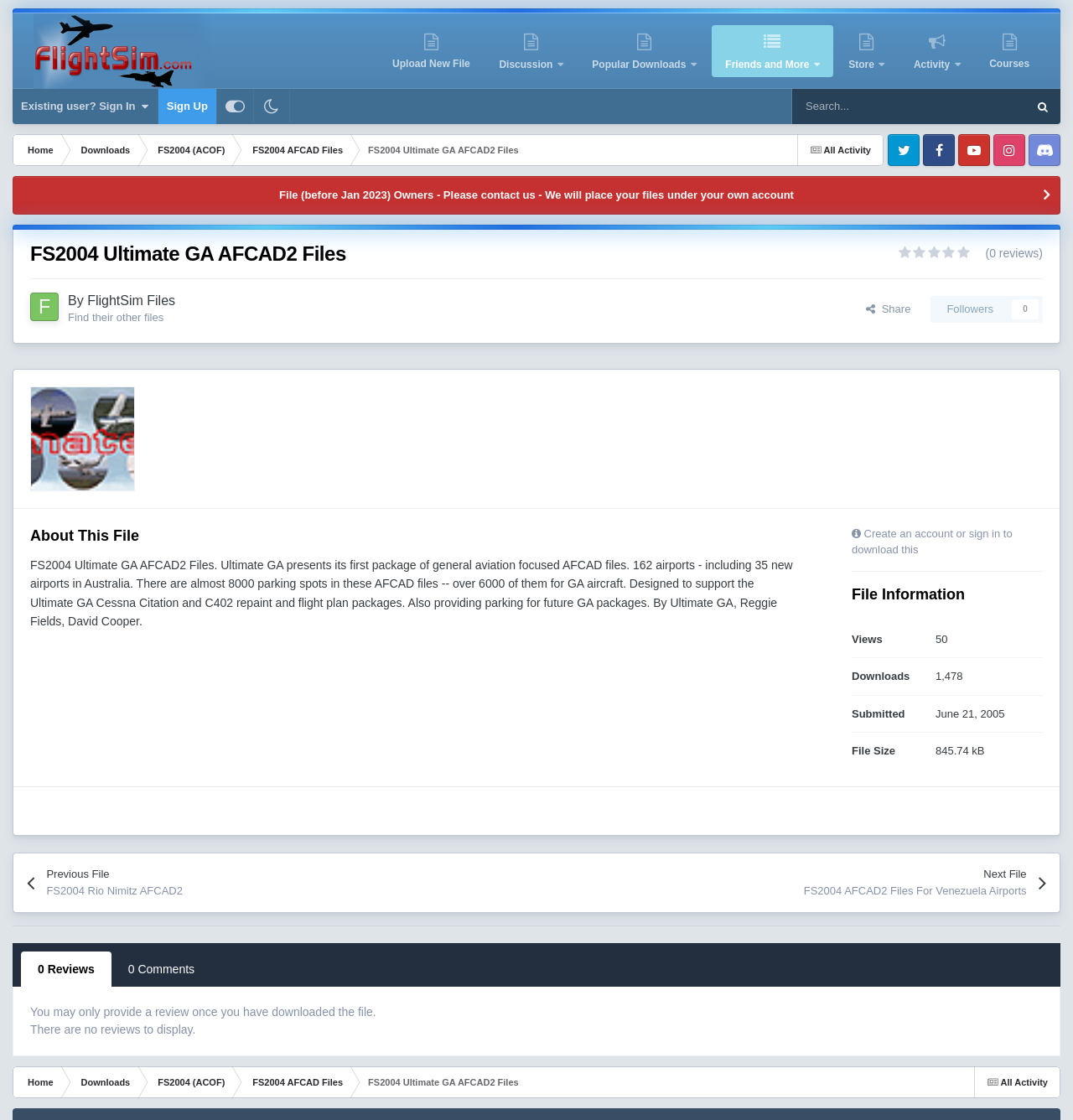Determine the bounding box coordinates for the UI element with the following description: "Sign Up". The coordinates should be four float numbers between 0 and 1, represented as [left, top, right, bottom].

[0.147, 0.079, 0.201, 0.111]